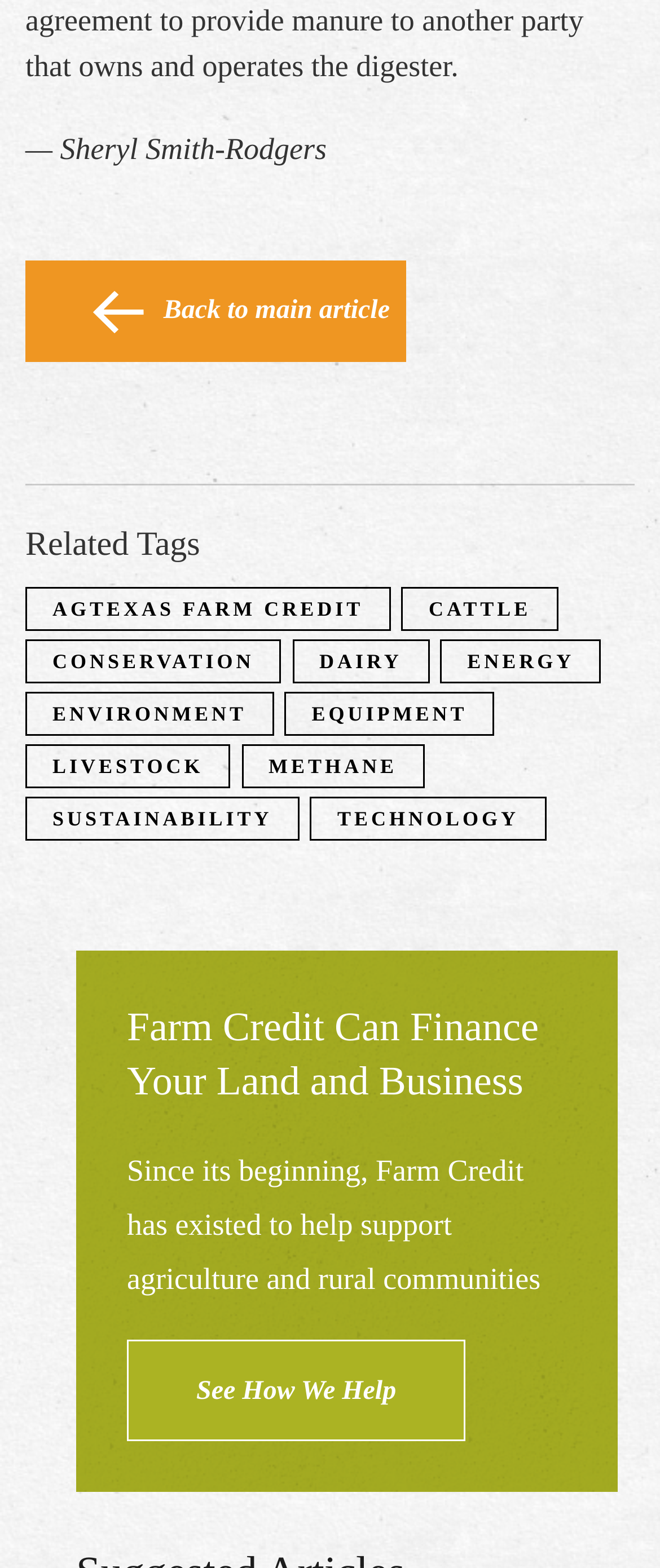Identify the bounding box coordinates for the element that needs to be clicked to fulfill this instruction: "see how Farm Credit helps". Provide the coordinates in the format of four float numbers between 0 and 1: [left, top, right, bottom].

[0.192, 0.854, 0.705, 0.919]